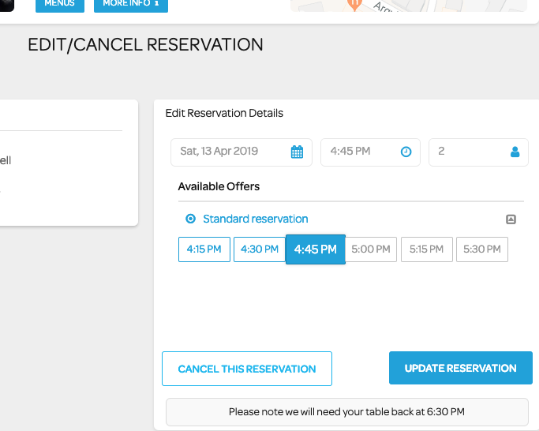Answer the question in one word or a short phrase:
How many people is the reservation for?

Two people